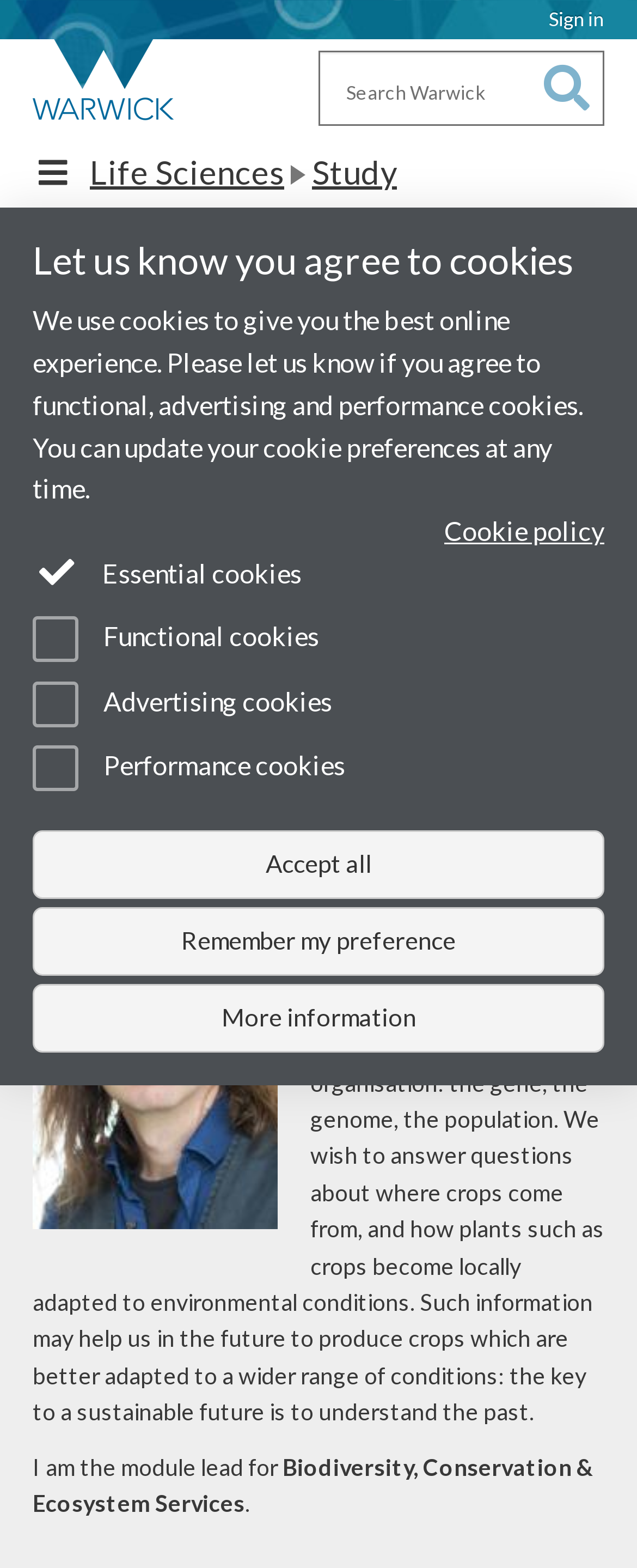Write an exhaustive caption that covers the webpage's main aspects.

This webpage is about the key academic teaching staff on the taught masters courses at the School of Life Sciences, University of Warwick. At the top, there is a utility bar with a "Sign in" link and a University of Warwick homepage link, accompanied by an image of the university's logo. Below this, there is a search bar with a combobox and a search button.

On the left side, there is a navigation menu with links to "Quick links" and "Life SciencesStudy", which is further divided into "Life Sciences" and "Study" links. Below this, there is a secondary navigation menu with links to "Postgraduate Taught" and "Key Teaching Staff".

The main content of the page is divided into sections, with headings and paragraphs describing the key academics teaching on the MSc courses. The first section is headed "Key academics teaching on our MSc courses:" and lists Professor Robin Allaby, with a link to his profile, an image, and a description of his research interests and module lead responsibilities.

At the bottom of the page, there is a section about cookies, with a heading "Let us know you agree to cookies" and a paragraph explaining the use of cookies on the website. There are also links to the cookie policy and buttons to accept or decline cookies.

Throughout the page, there are several links, images, and buttons, with a total of 4 headings, 14 links, 2 images, 5 buttons, and 7 static text elements. The layout is organized, with clear headings and concise text, making it easy to navigate and find information.